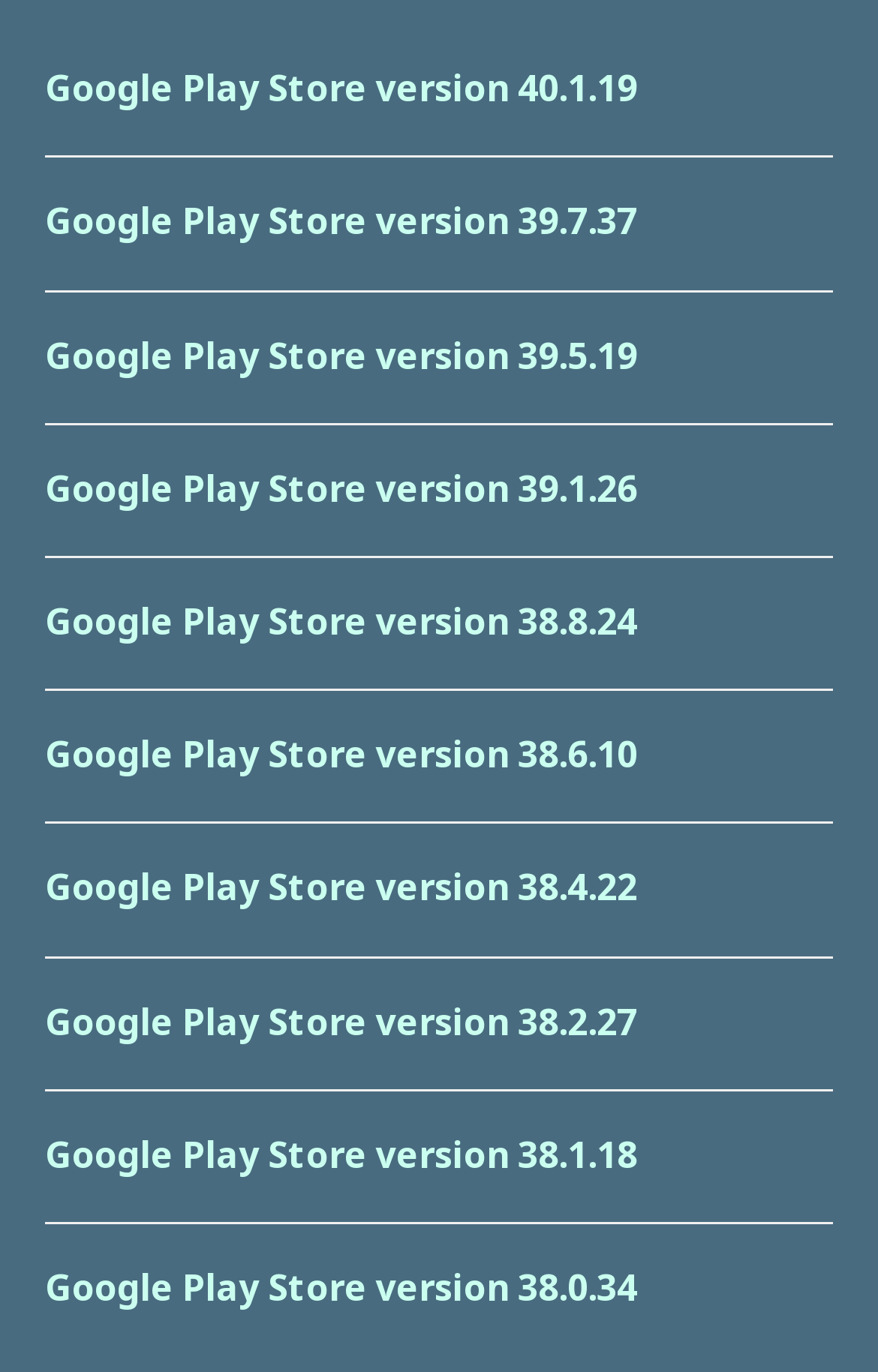How many Google Play Store versions are listed?
Provide a detailed answer to the question, using the image to inform your response.

I counted the number of links on the webpage, each representing a different version of the Google Play Store, and found 9 versions listed.